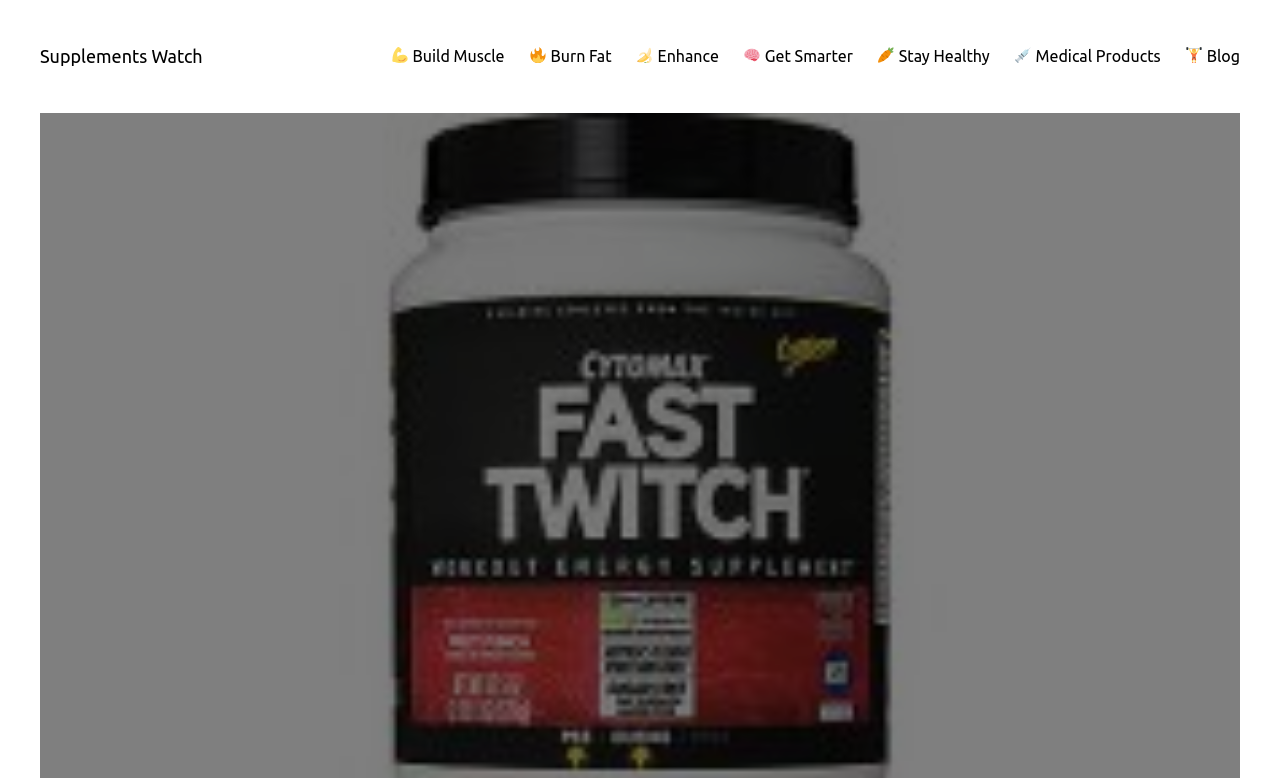Give an extensive and precise description of the webpage.

The webpage is a review of Cytomax Fast Twitch Ready-to-Drink, a pre-workout supplement designed to elevate energy levels and increase muscle mass. At the top left, there is a link to "Supplements Watch", which is the website's name. Below it, there are five links with icons, arranged horizontally across the top of the page. From left to right, these links are "Build Muscle" with a flexed bicep icon, "Burn Fat" with a flame icon, "Enhance" with a banana icon, "Get Smarter" with a brain icon, and "Stay Healthy" with a carrot icon. 

Further to the right, there are two more links, "Medical Products" with a syringe icon and "Blog" with a dumbbell icon. The icons are small and accompany their respective links. The webpage likely provides a detailed review of the supplement, but the exact content is not specified.